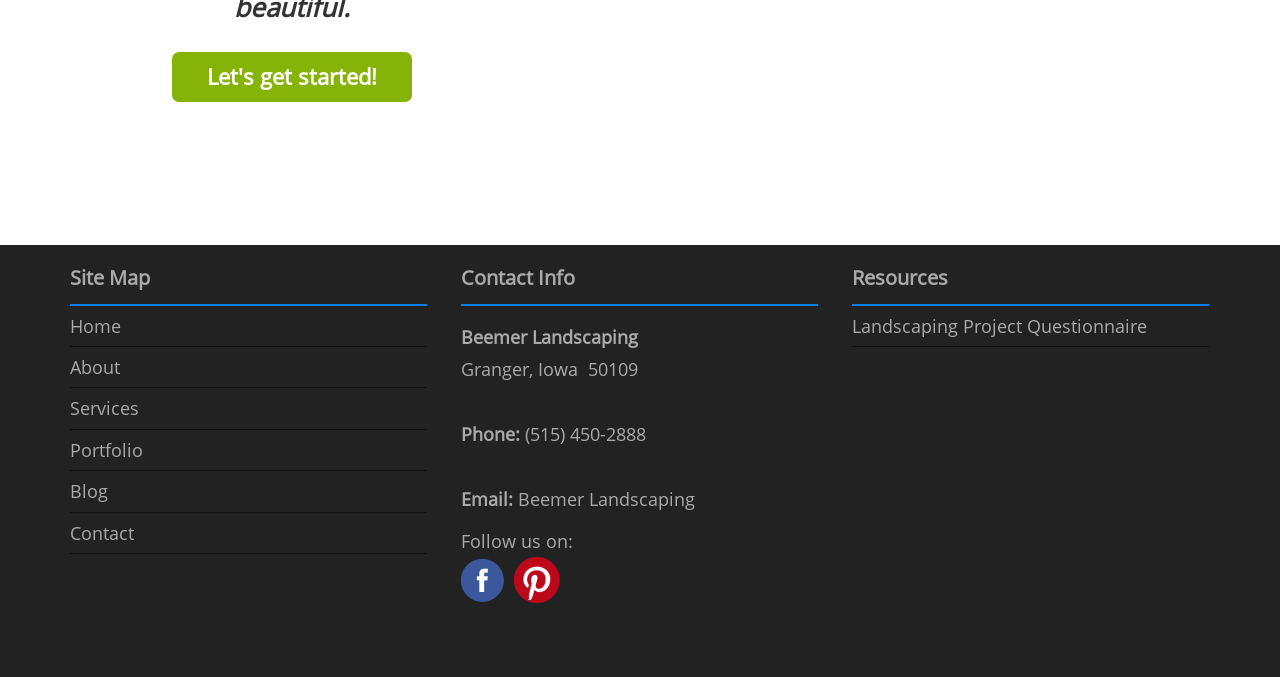What is the company name?
Use the screenshot to answer the question with a single word or phrase.

Beemer Landscaping